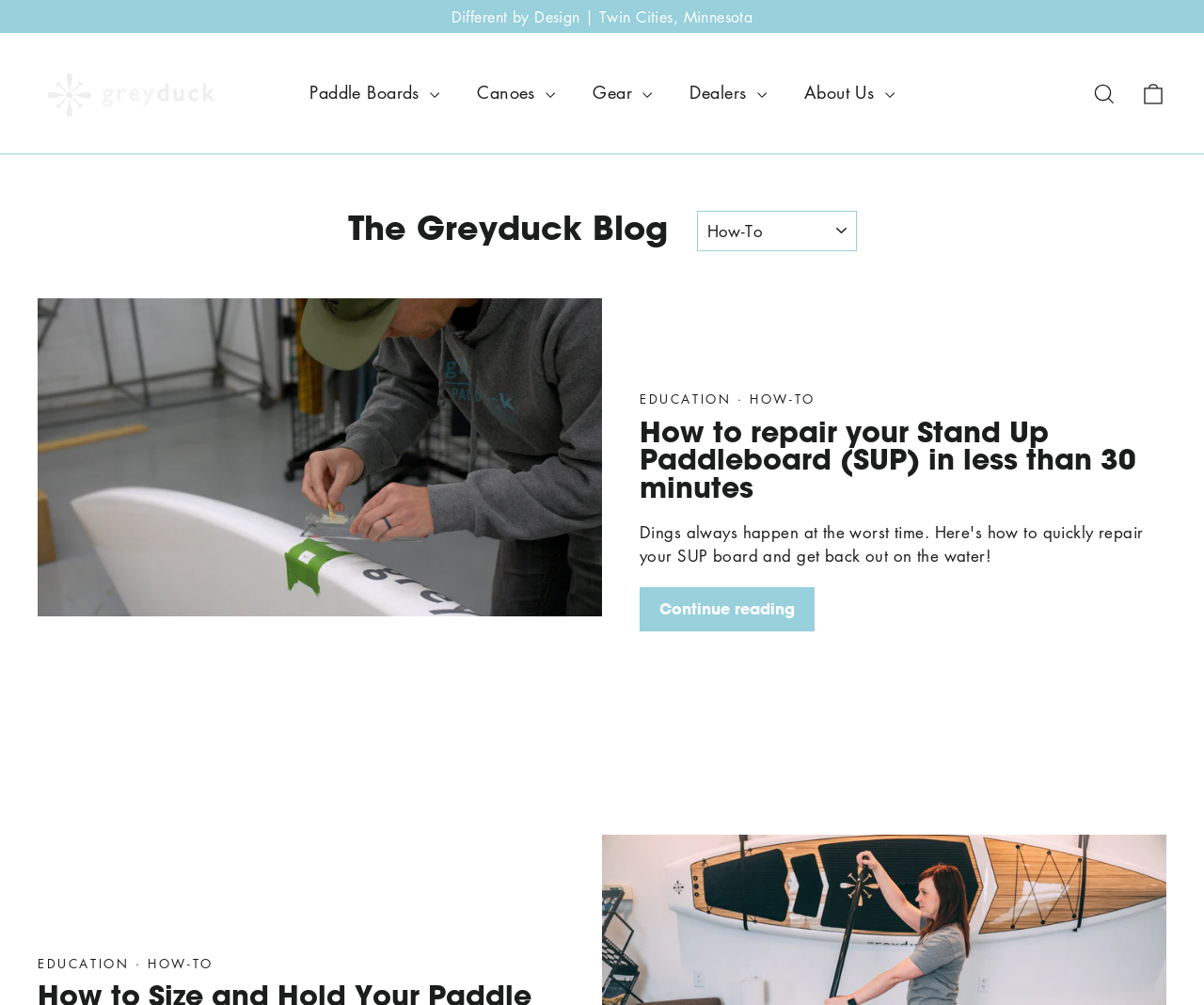Can you look at the image and give a comprehensive answer to the question:
What is the purpose of the search link?

The search link is likely intended to allow users to search for specific content or products on the Grey Duck Outdoor website.